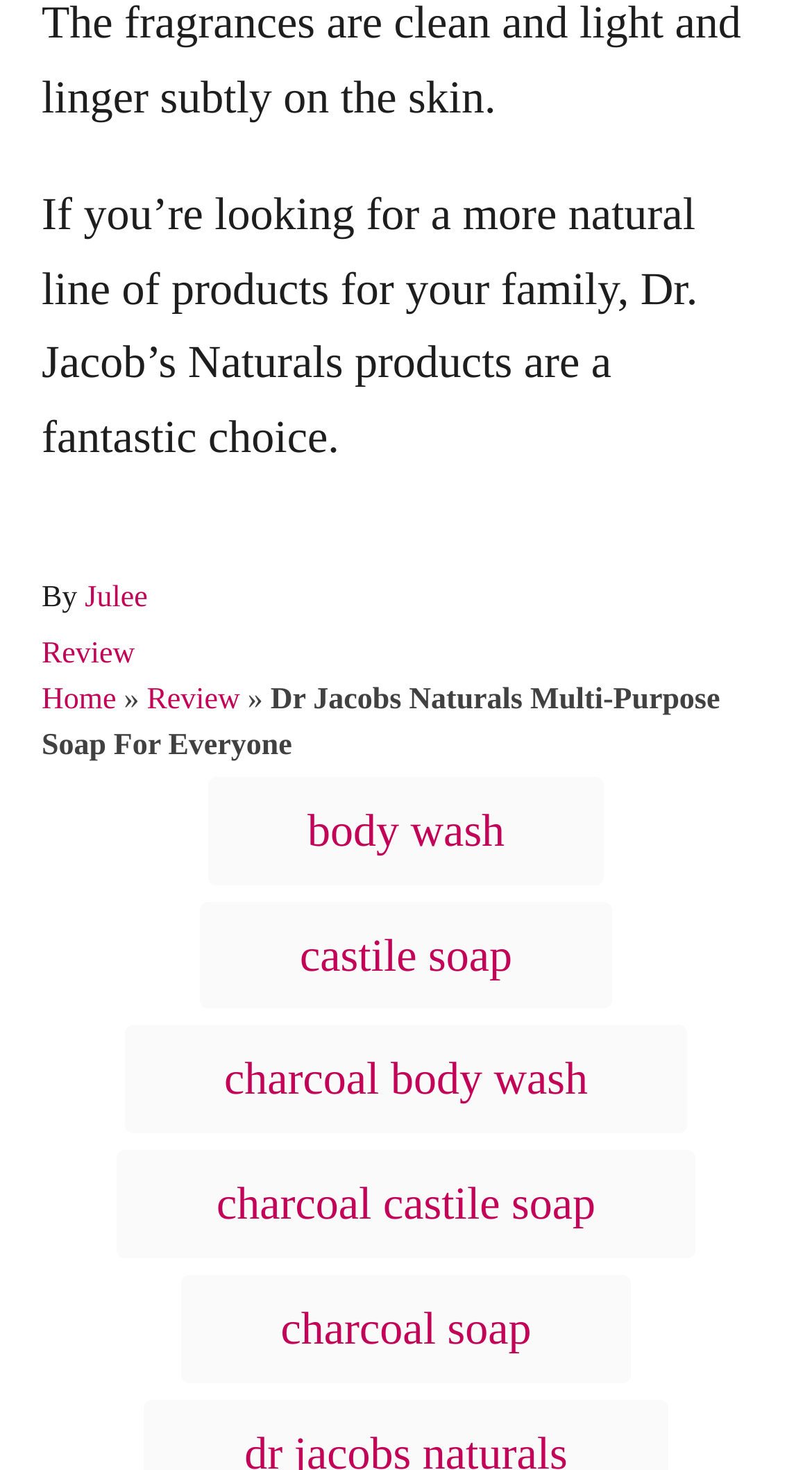Give a one-word or phrase response to the following question: How many tags are associated with the review?

4